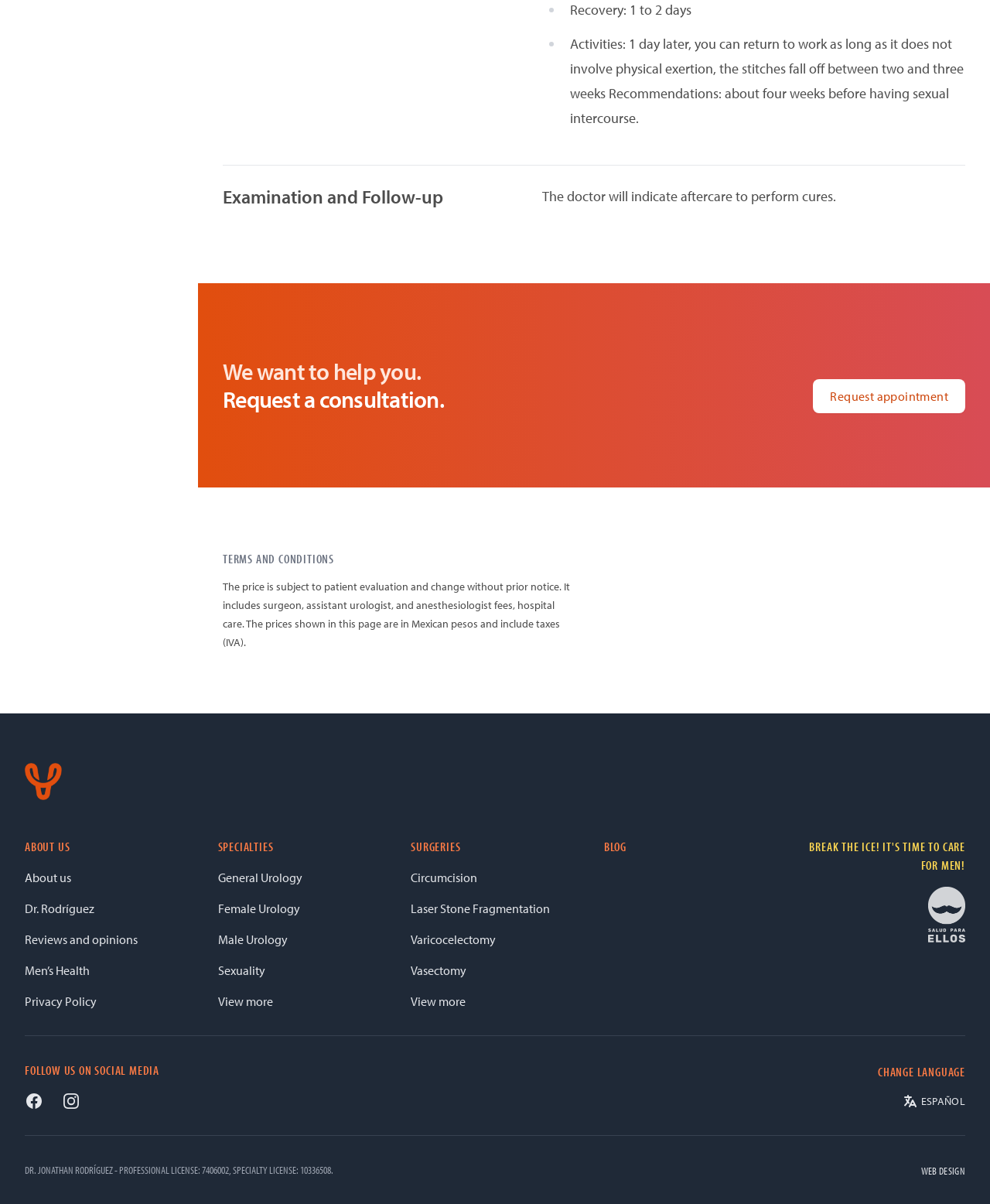Answer this question using a single word or a brief phrase:
What is the specialty of Dr. Rodríguez?

Urology